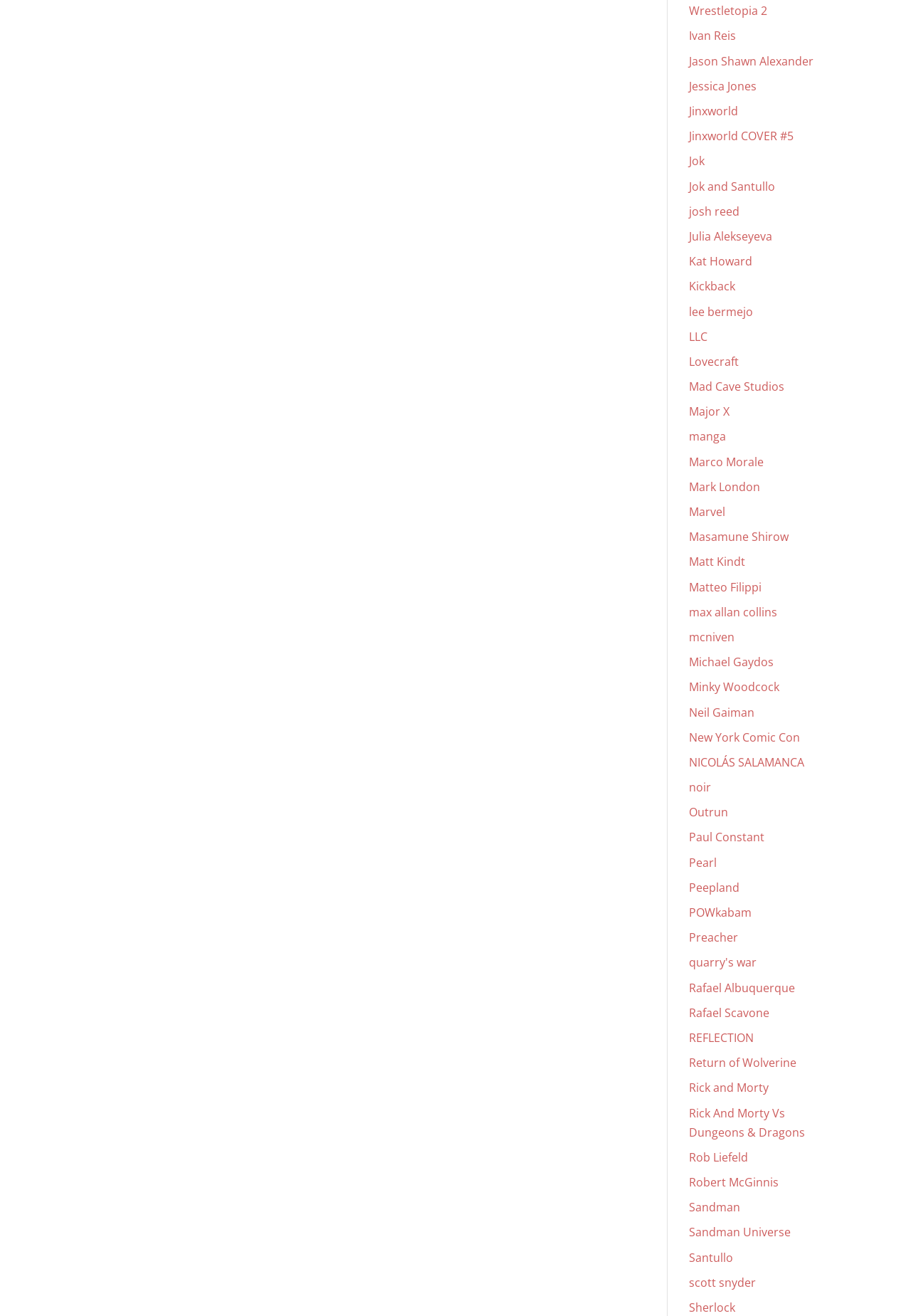Find the bounding box coordinates for the area that should be clicked to accomplish the instruction: "Learn about Neil Gaiman".

[0.756, 0.535, 0.828, 0.547]